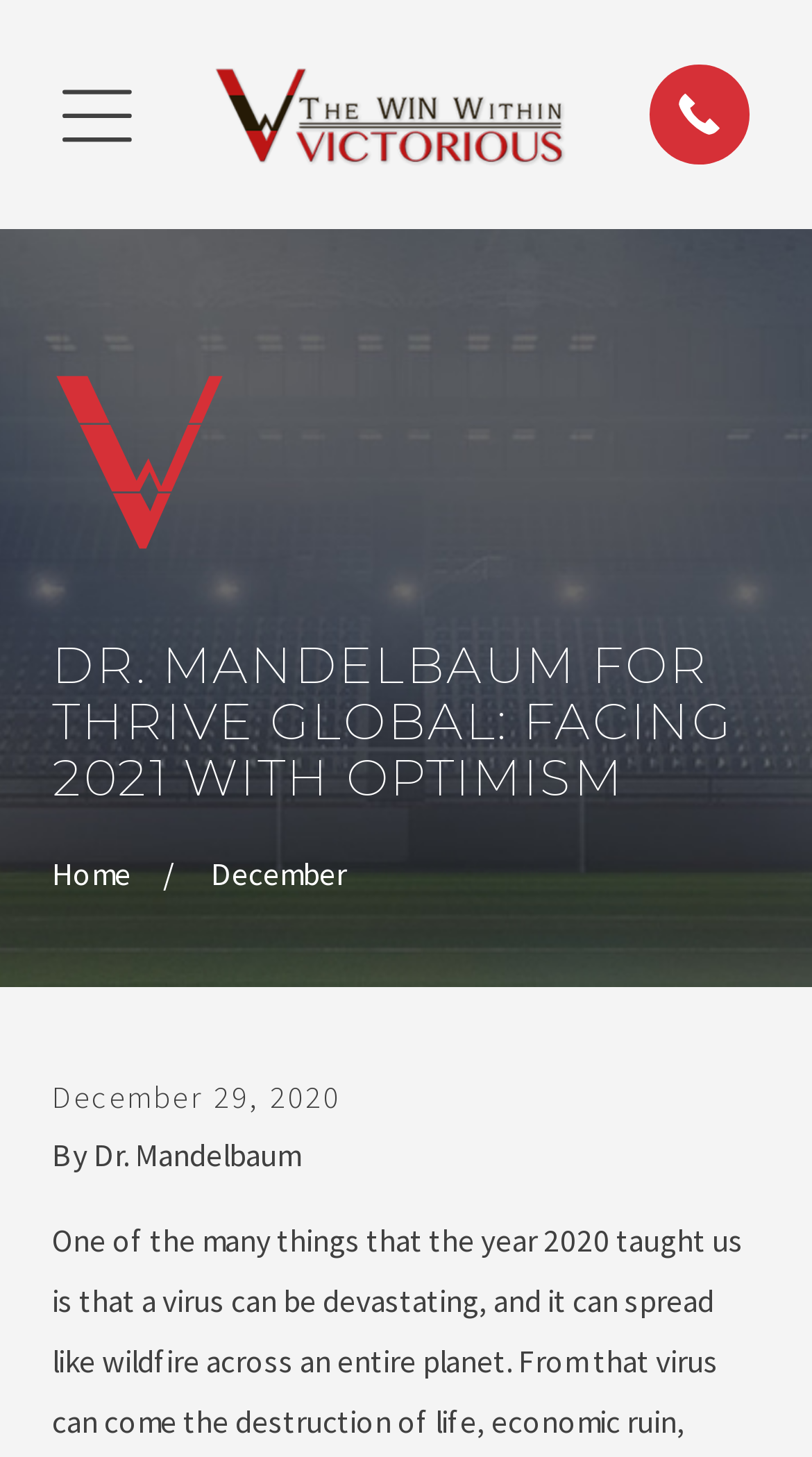Explain the webpage's design and content in an elaborate manner.

The webpage is an article titled "Dr. Mandelbaum for Thrive Global: Facing 2021 with Optimism". At the top left corner, there is a main menu with a link to "Home" accompanied by an image of Dr. Bert R. Mandelbaum. To the right of the main menu, there is another link. 

Below the top navigation, the title of the article "DR. MANDELBAUM FOR THRIVE GLOBAL: FACING 2021 WITH OPTIMISM" is prominently displayed. Underneath the title, there are three links: "Go Home", "December", and a time stamp indicating the article was published on "December 29, 2020". 

To the right of the time stamp, there is a byline that reads "By Dr. Mandelbaum". The article content is not explicitly described in the accessibility tree, but it is likely to be located below the byline.